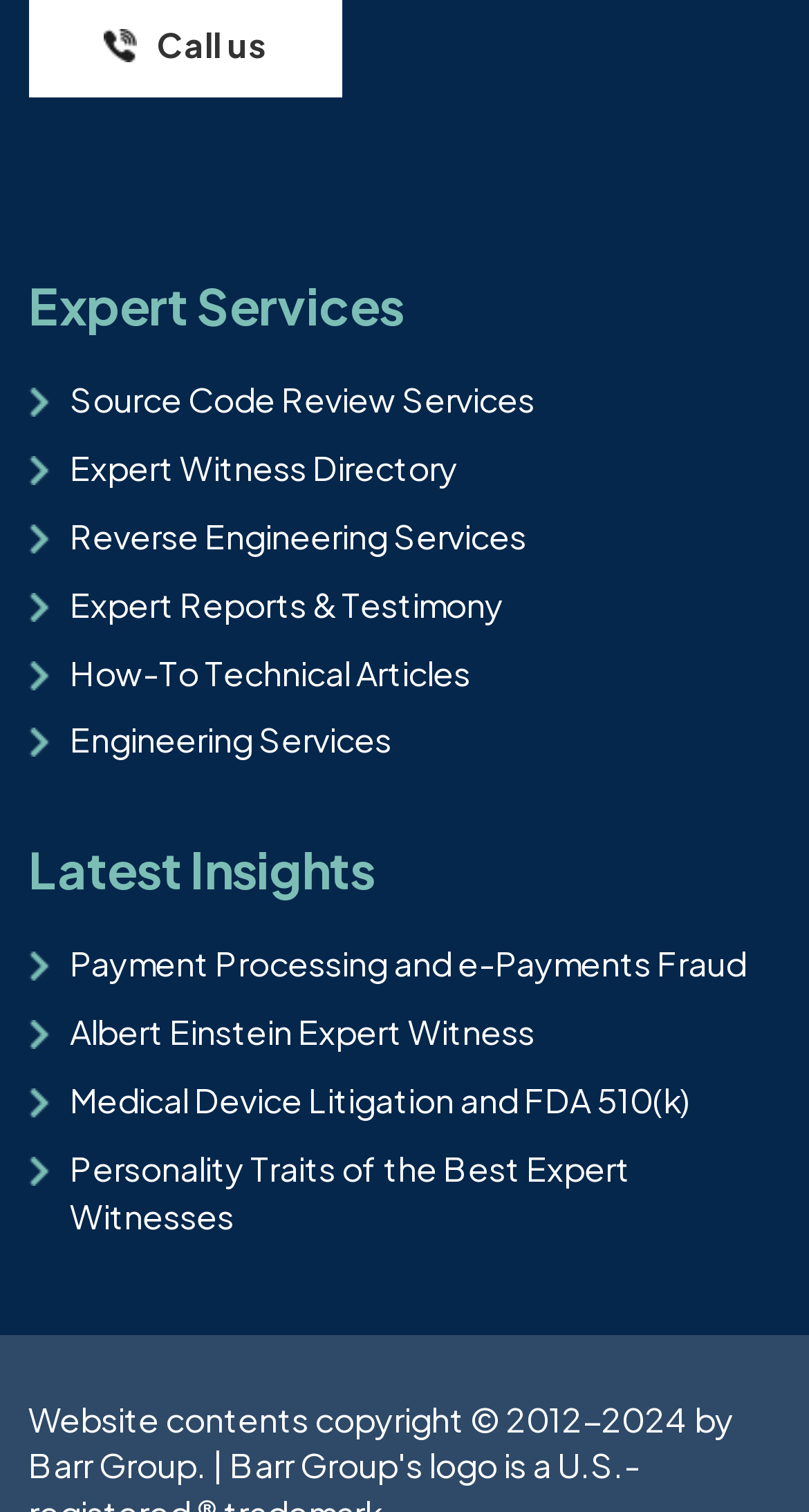Please determine the bounding box coordinates of the element to click on in order to accomplish the following task: "Learn about Reverse Engineering Services". Ensure the coordinates are four float numbers ranging from 0 to 1, i.e., [left, top, right, bottom].

[0.086, 0.34, 0.65, 0.369]